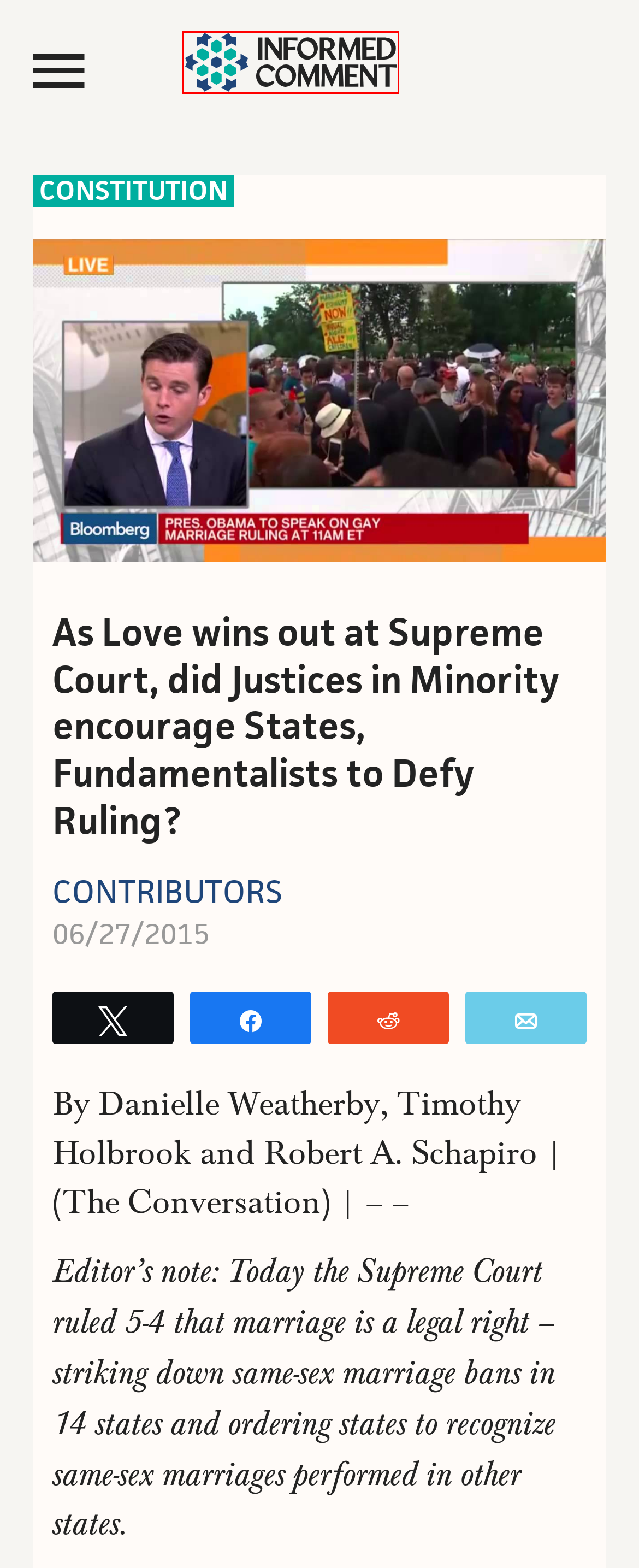Observe the provided screenshot of a webpage that has a red rectangle bounding box. Determine the webpage description that best matches the new webpage after clicking the element inside the red bounding box. Here are the candidates:
A. Gay Rights
B. Constitution
C. Featured
D. contributors
E. Politics
F. Informed Comment
G. The Rubáiyát of Omar Khayyam: A New Translation from the Persian: Omar Khayyam: I.B. Tauris
H. LAWRENCE V. TEXAS

F